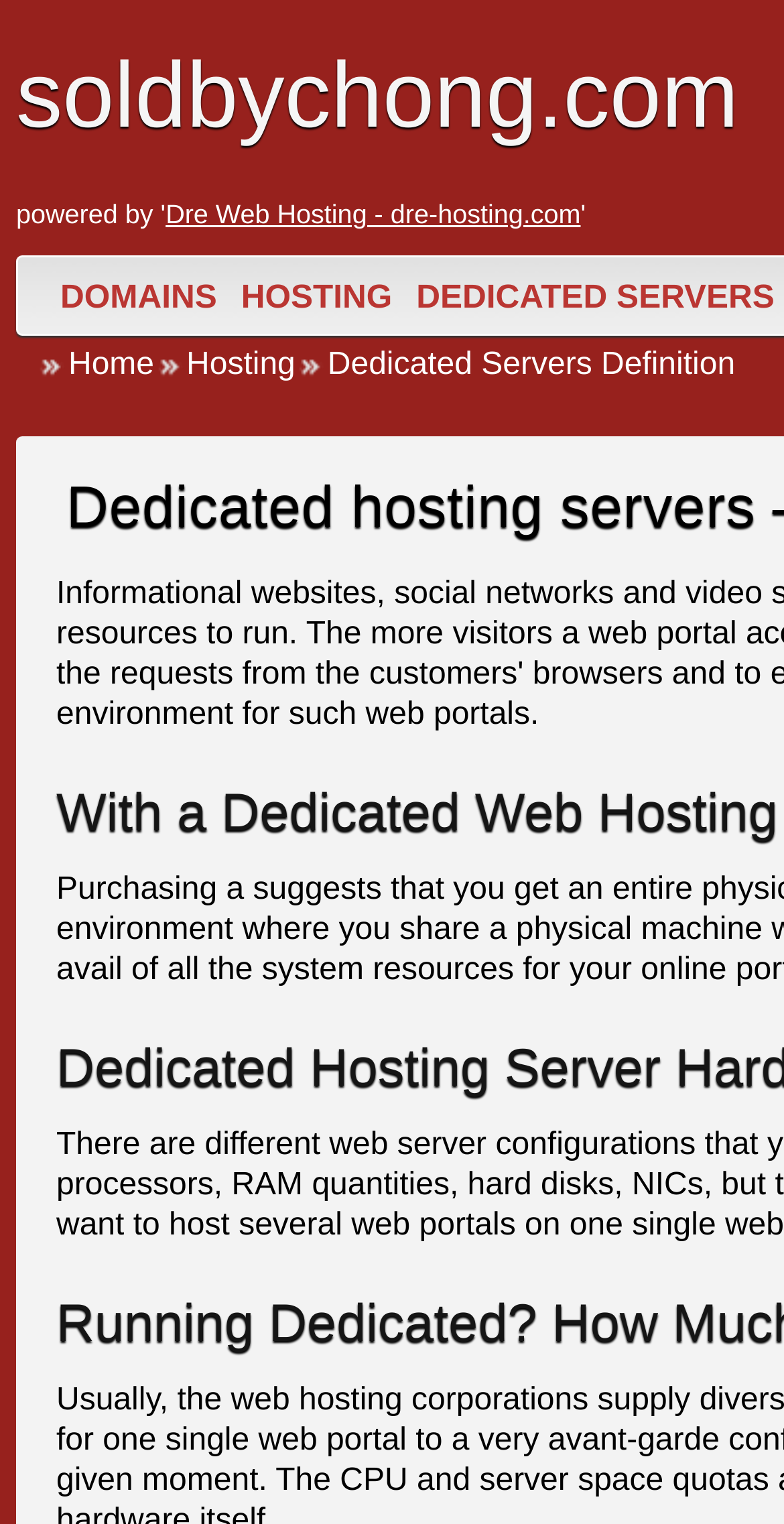Predict the bounding box coordinates for the UI element described as: "Dre Web Hosting - dre-hosting.com". The coordinates should be four float numbers between 0 and 1, presented as [left, top, right, bottom].

[0.211, 0.131, 0.741, 0.15]